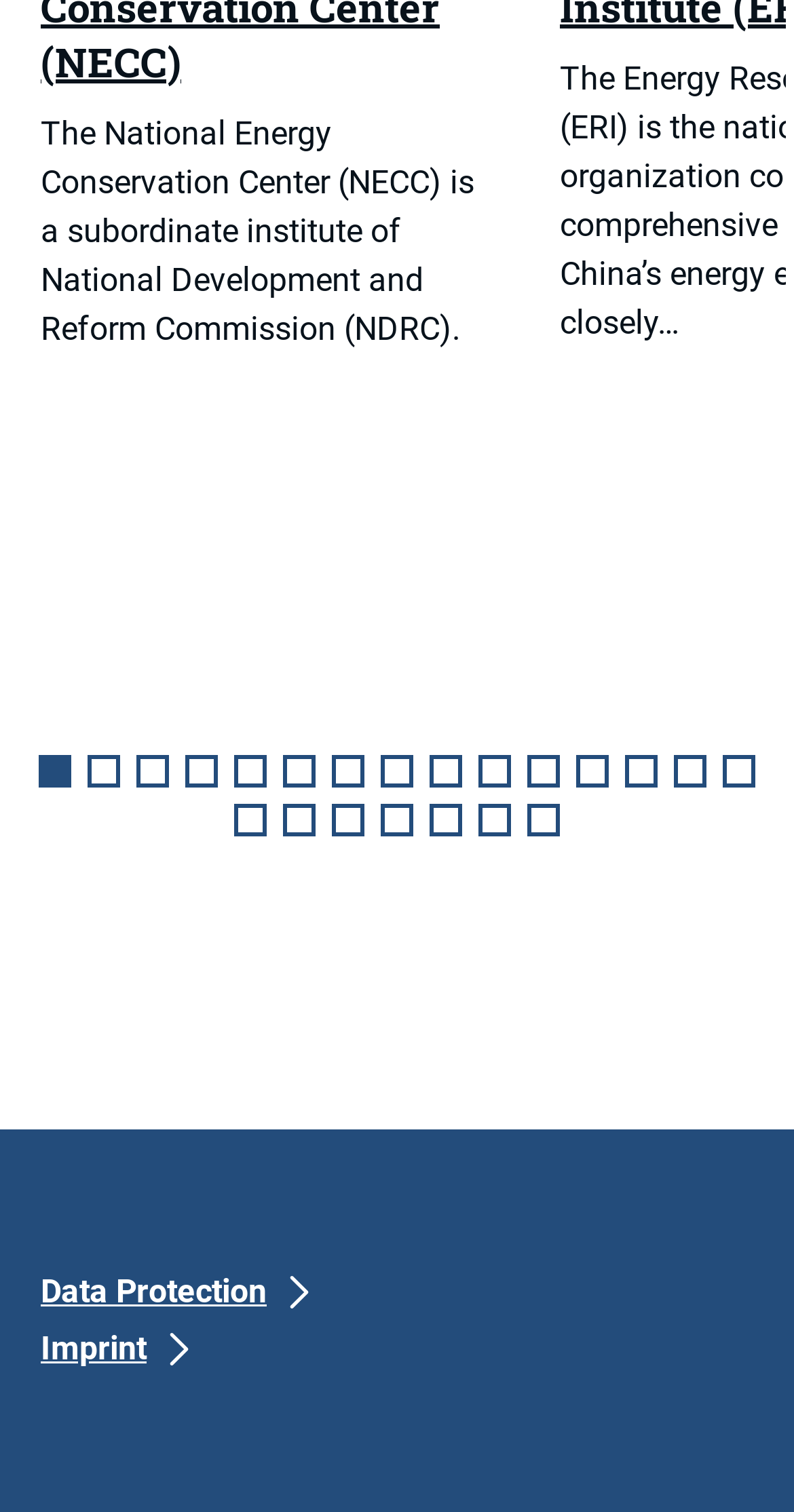What is the footer section used for?
Please give a detailed and elaborate explanation in response to the question.

The footer section contains links to 'Data Protection' and 'Imprint', which suggests that it is used for navigation and providing additional information about the website or organization.